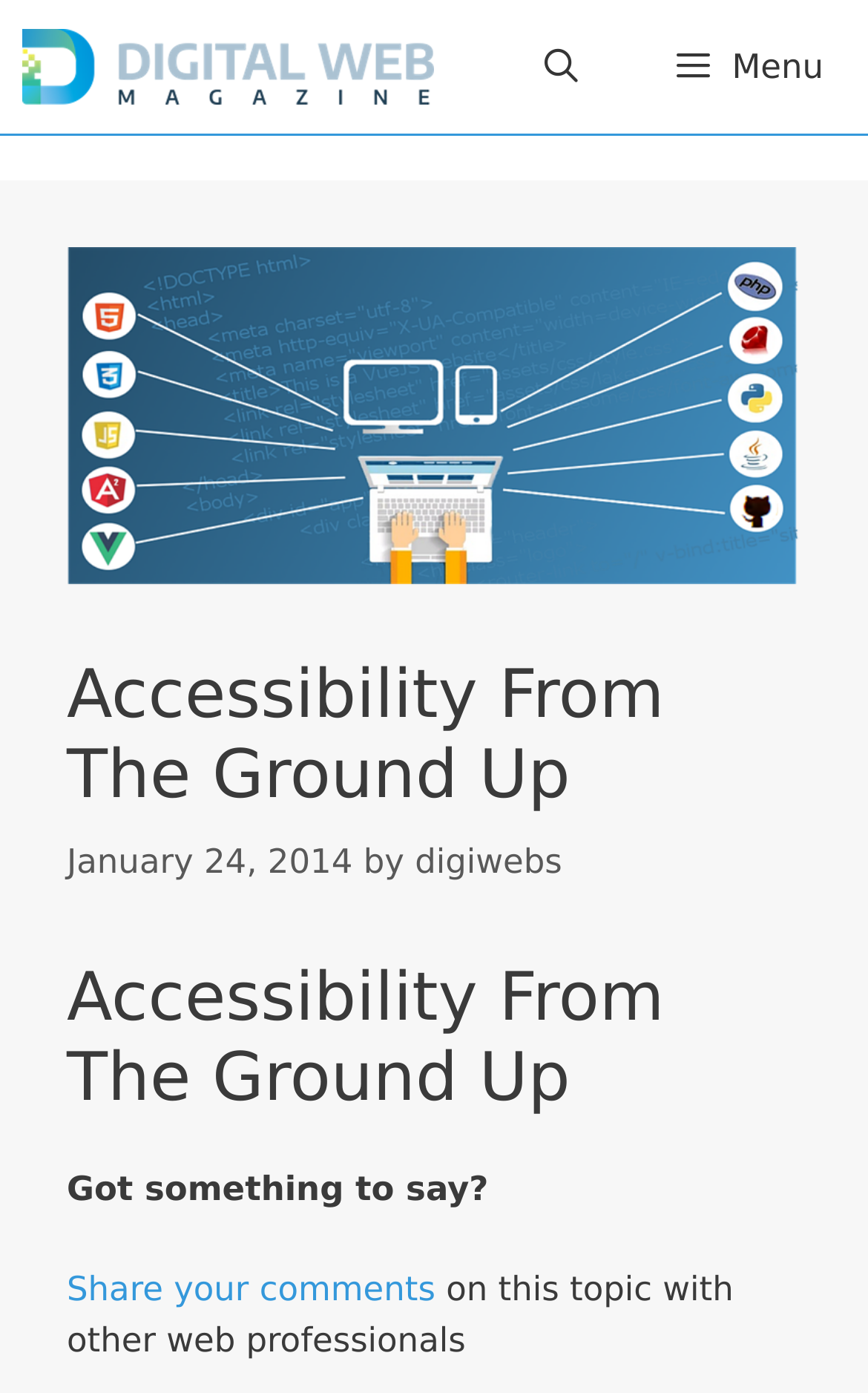What is the purpose of the button with the menu icon?
Using the information from the image, provide a comprehensive answer to the question.

The purpose of the button with the menu icon can be determined by looking at the button element on the webpage, which has the text ' Menu' and is marked as 'expanded: False' and 'controls: primary-menu'. This indicates that the button is used to open the primary menu on the webpage.